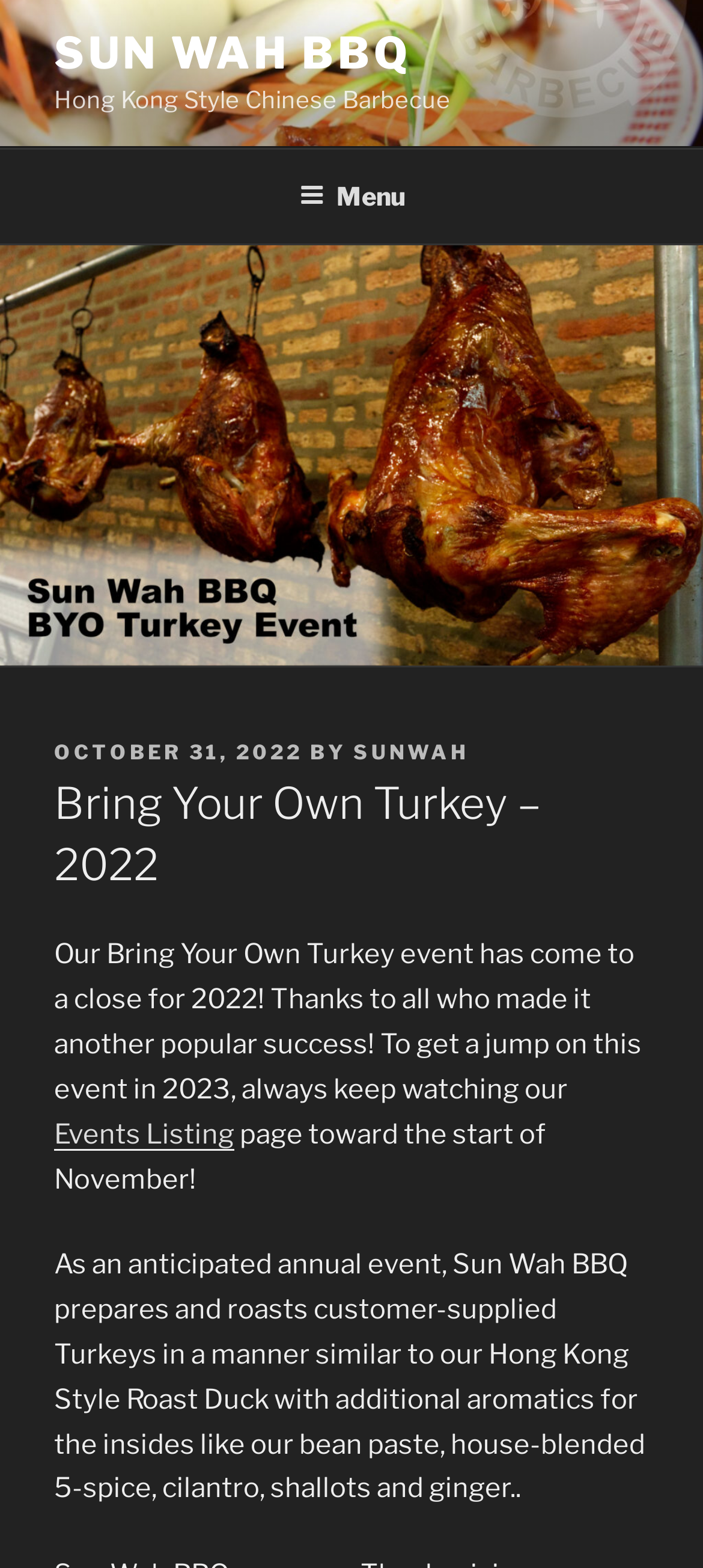Provide the bounding box for the UI element matching this description: "Events Listing".

[0.077, 0.713, 0.333, 0.734]